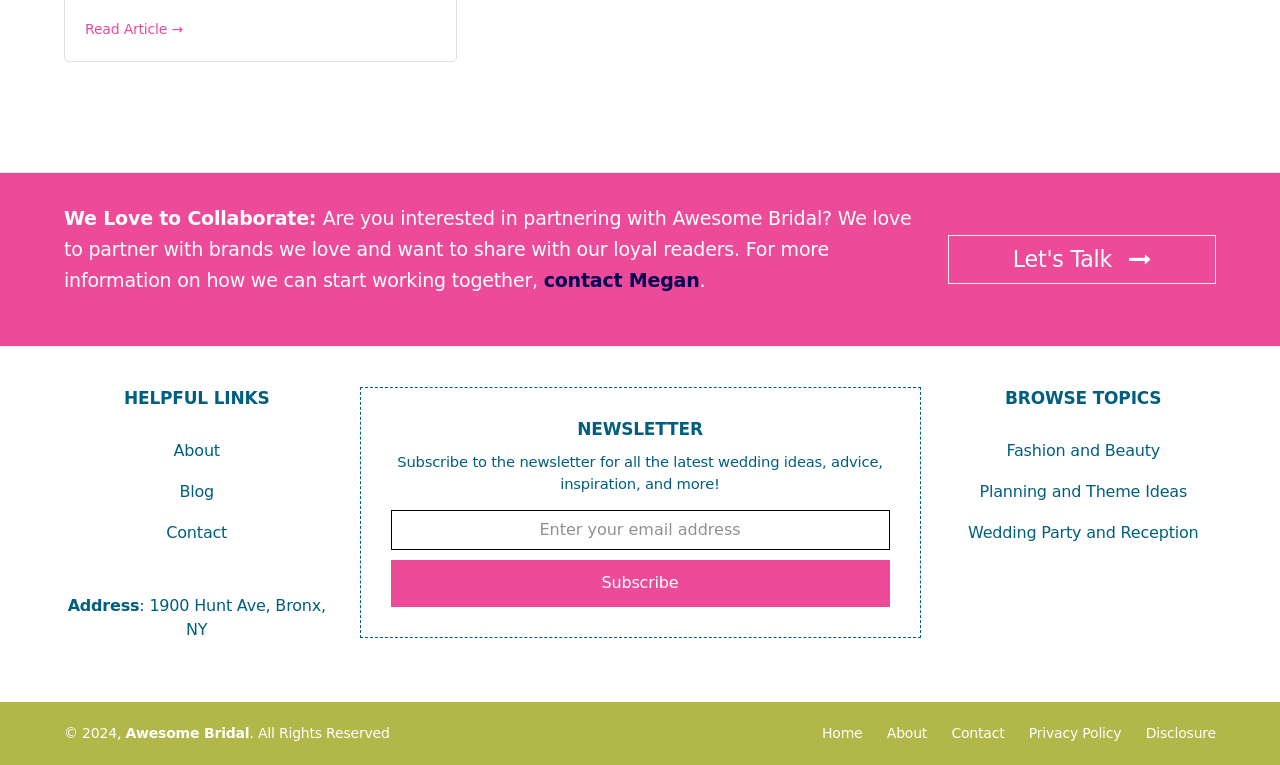Extract the bounding box coordinates for the HTML element that matches this description: "Contact". The coordinates should be four float numbers between 0 and 1, i.e., [left, top, right, bottom].

[0.13, 0.684, 0.177, 0.709]